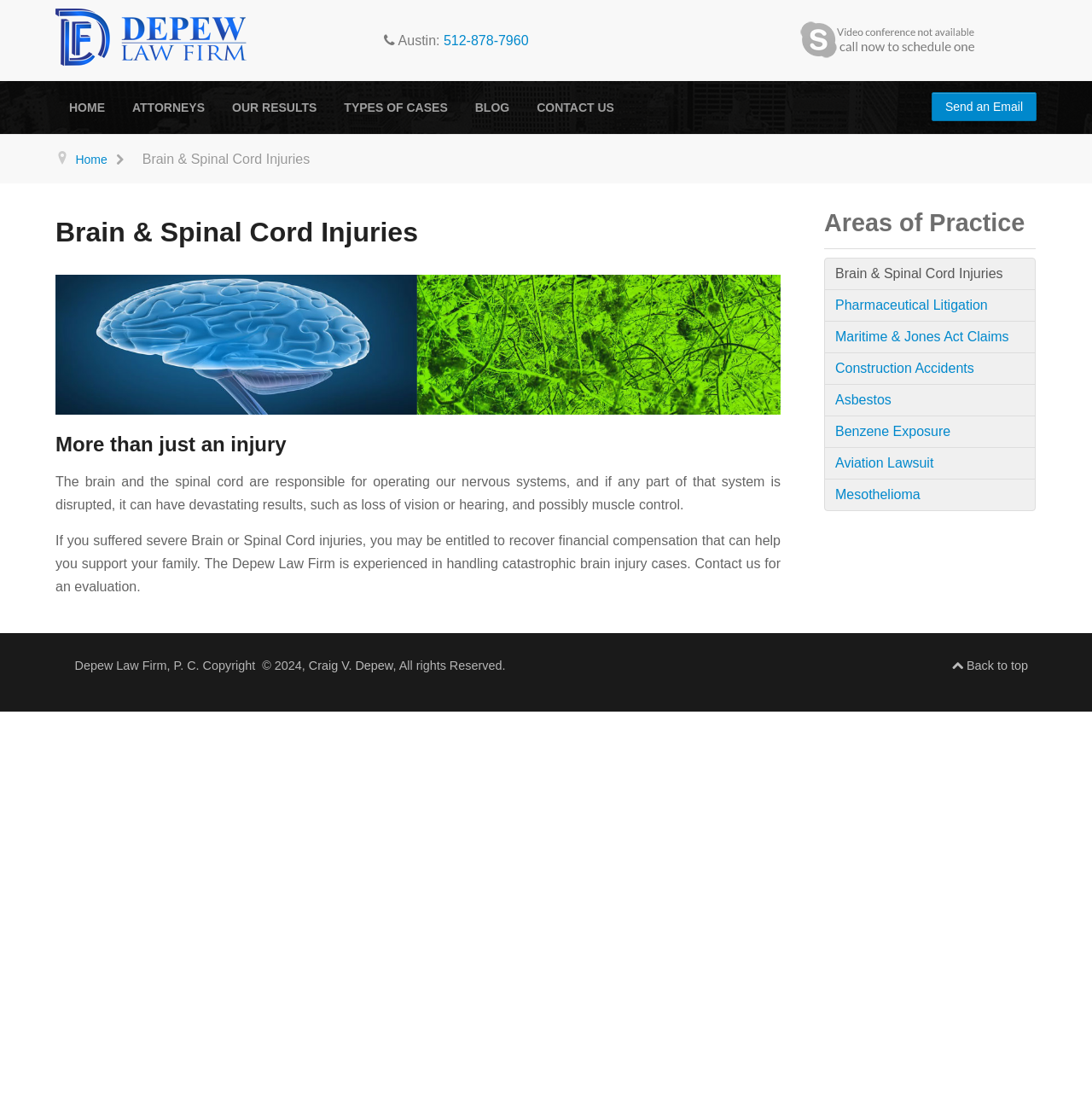Please specify the bounding box coordinates of the clickable region to carry out the following instruction: "Contact the law firm". The coordinates should be four float numbers between 0 and 1, in the format [left, top, right, bottom].

[0.853, 0.084, 0.949, 0.111]